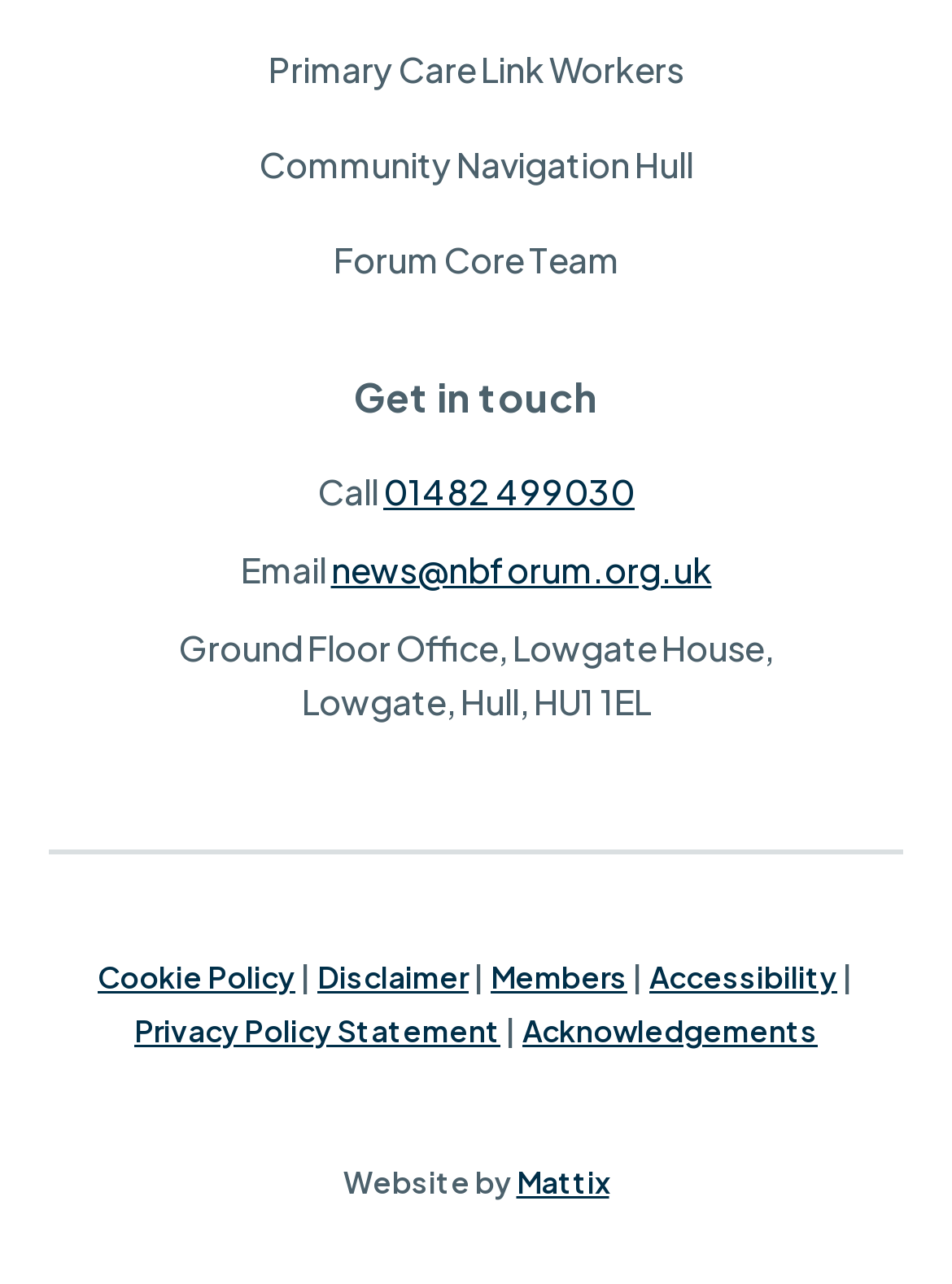Locate the bounding box coordinates of the segment that needs to be clicked to meet this instruction: "Email news@nbforum.org.uk".

[0.347, 0.426, 0.747, 0.46]